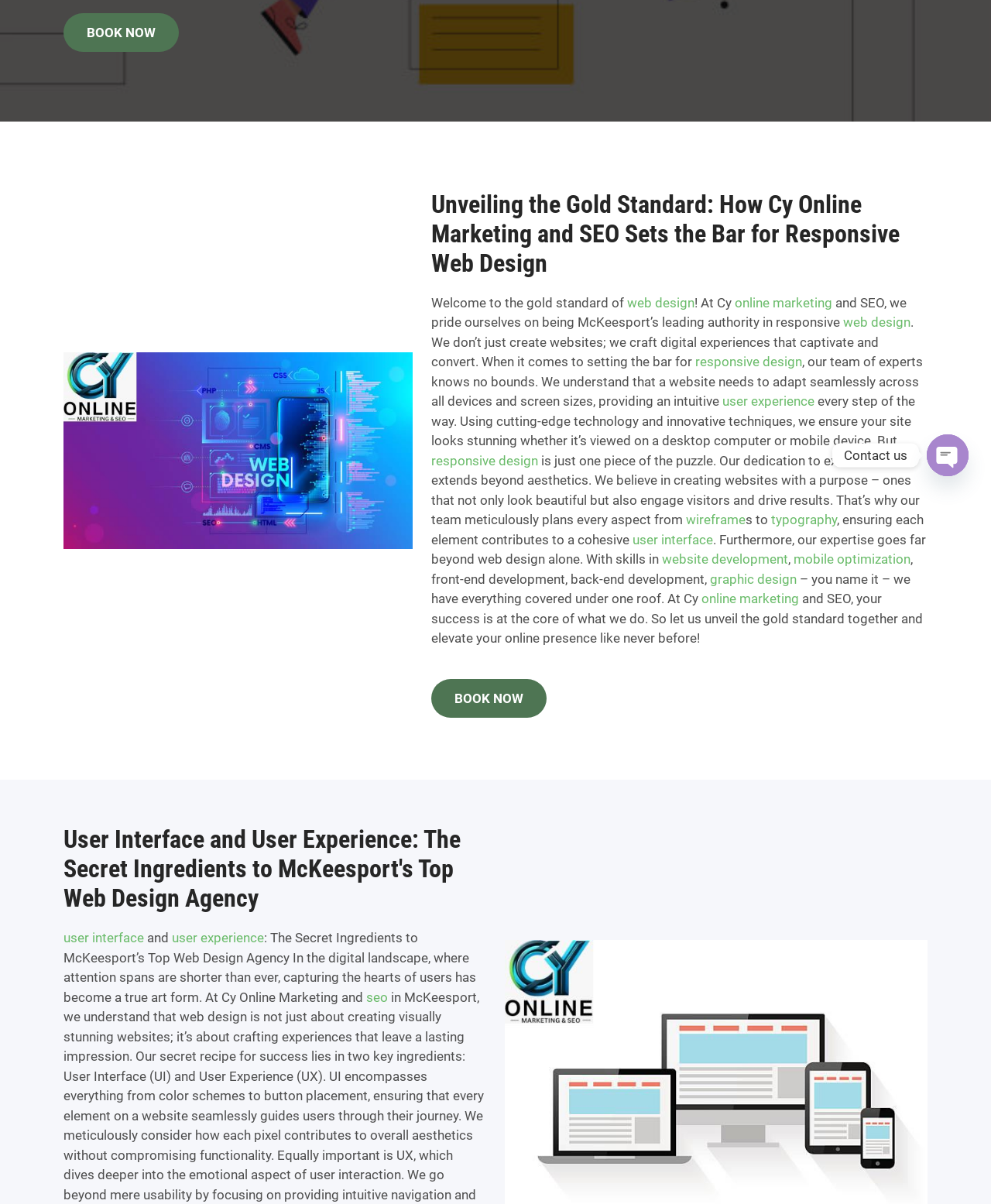Show the bounding box coordinates for the HTML element described as: "user experience".

[0.173, 0.772, 0.266, 0.785]